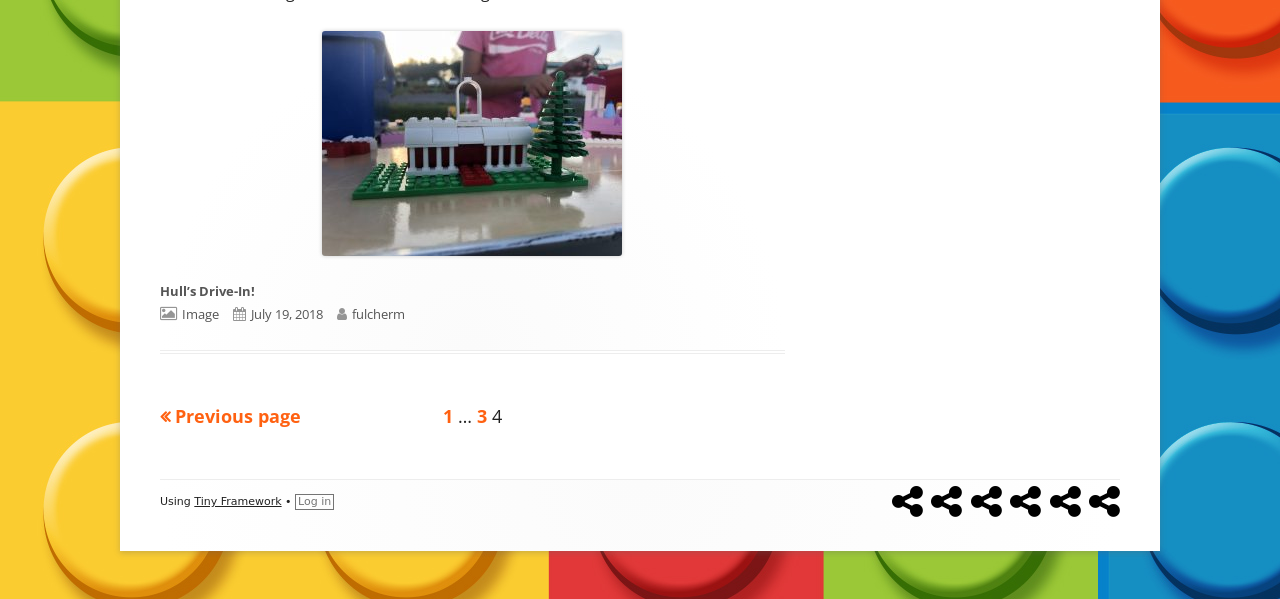How many pages of posts are there?
Using the picture, provide a one-word or short phrase answer.

4